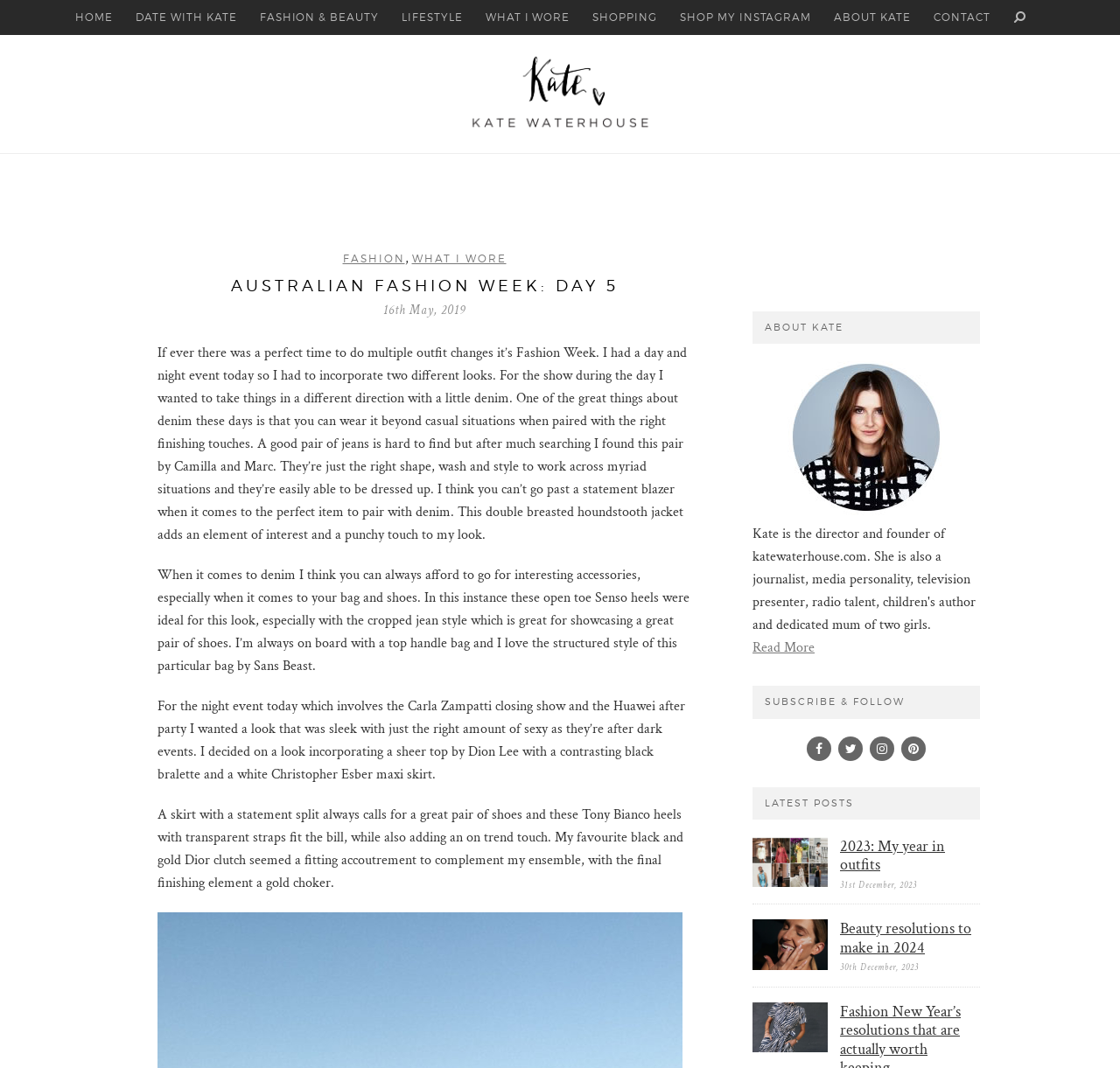Determine the main text heading of the webpage and provide its content.

AUSTRALIAN FASHION WEEK: DAY 5